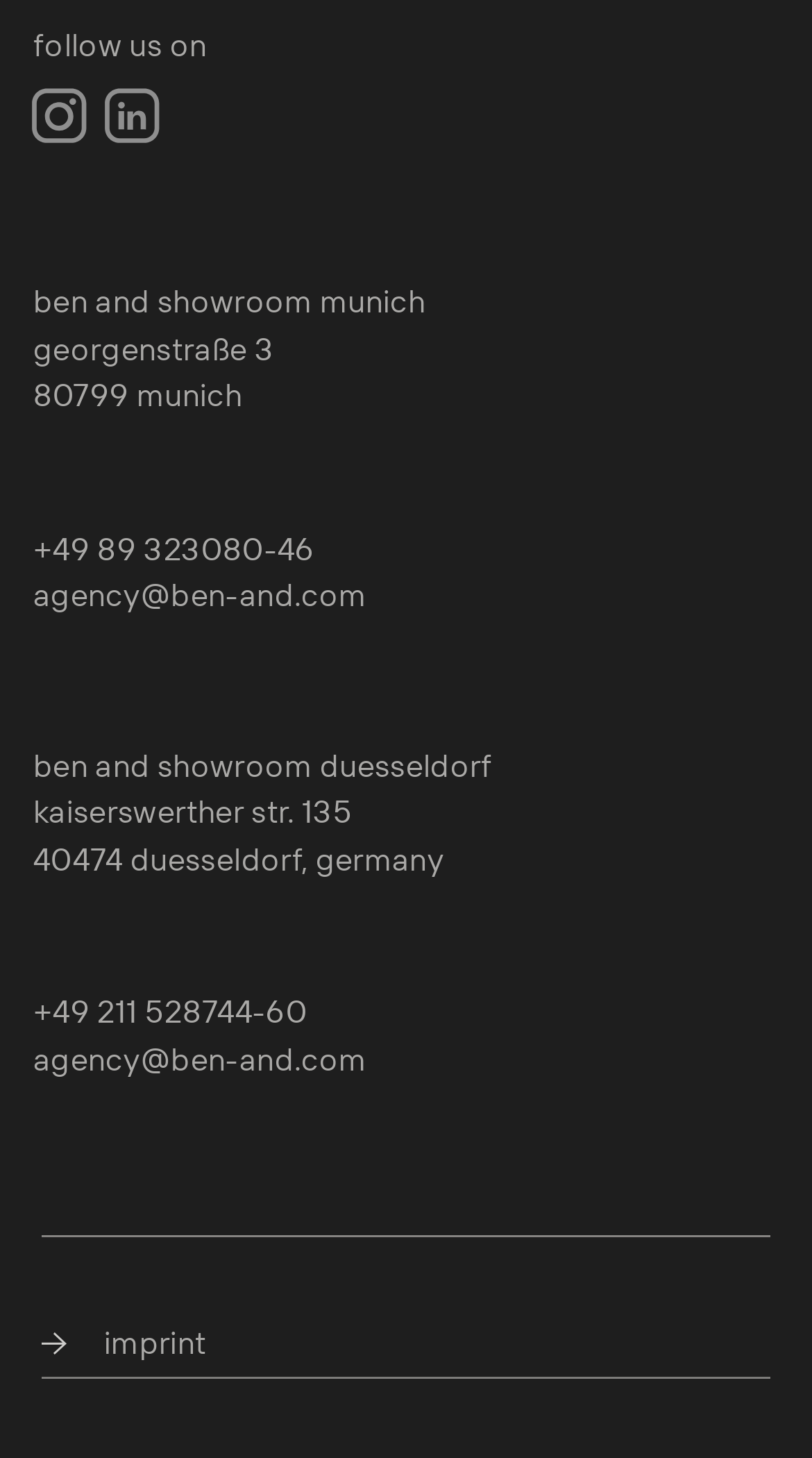Respond with a single word or phrase for the following question: 
What is the address of Ben and showroom in Munich?

Georgenstraße 3, 80799 Munich